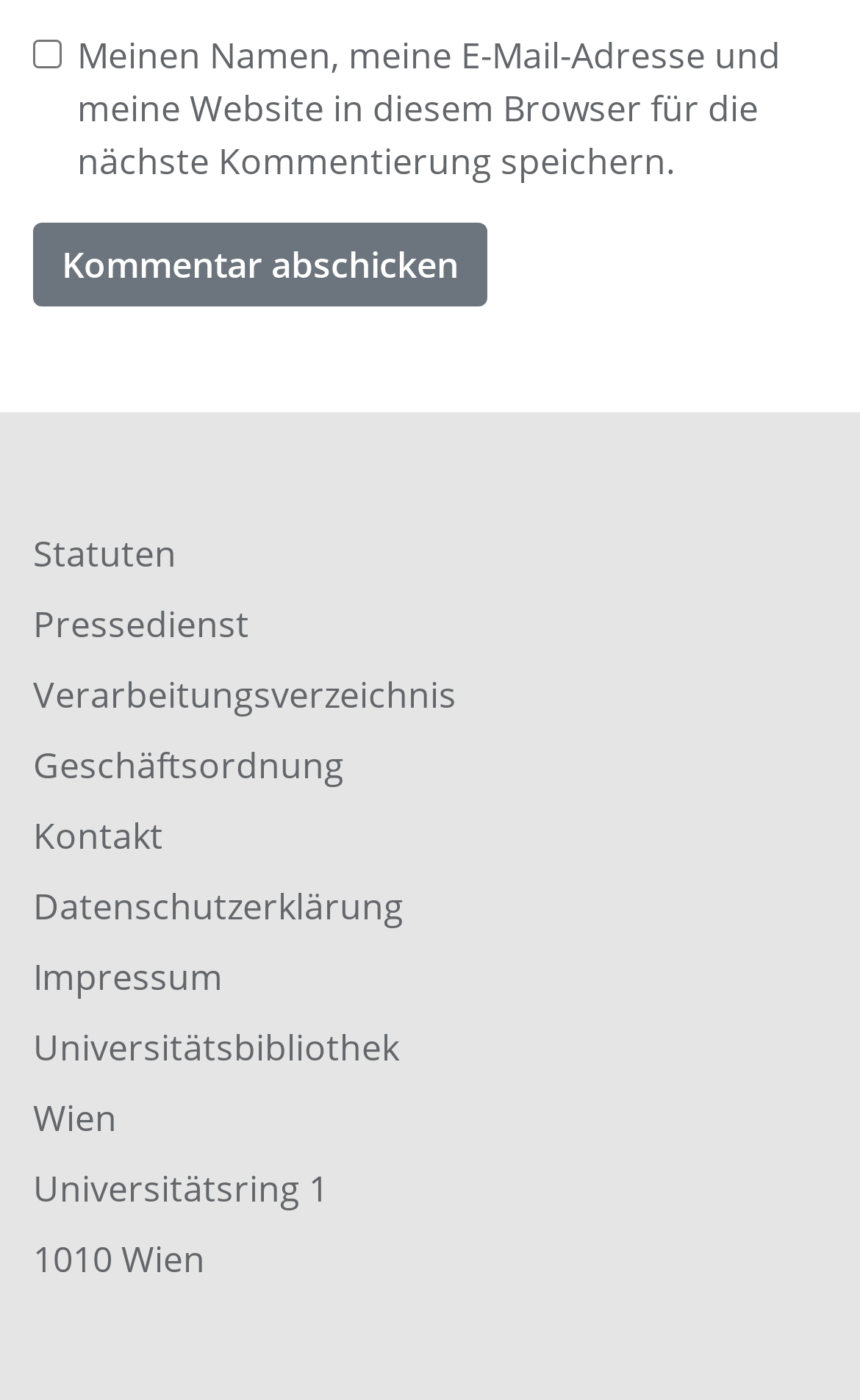Kindly provide the bounding box coordinates of the section you need to click on to fulfill the given instruction: "Submit comment".

[0.038, 0.159, 0.567, 0.219]